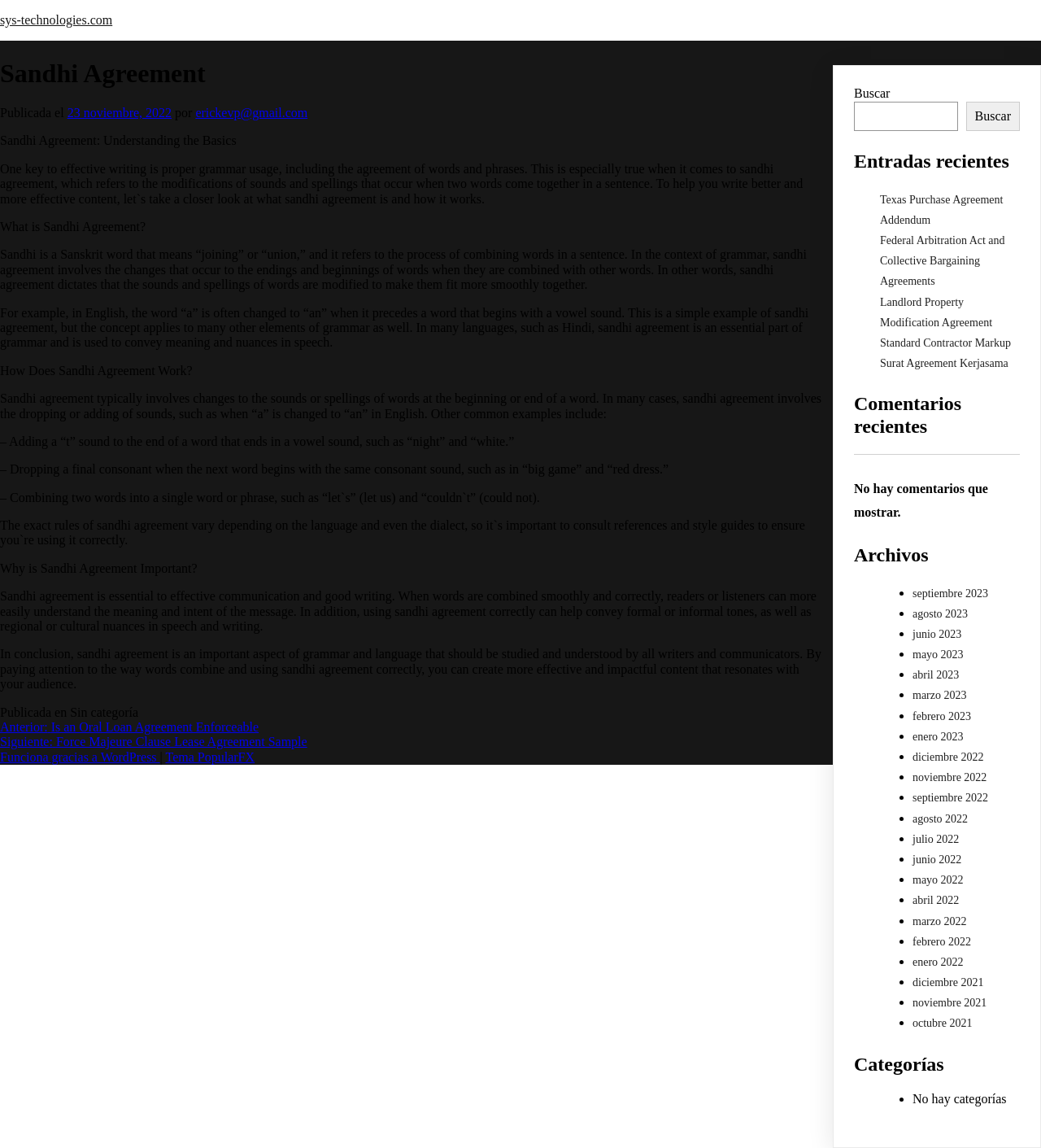How does Sandhi Agreement work?
Refer to the screenshot and answer in one word or phrase.

Modifying sounds and spellings